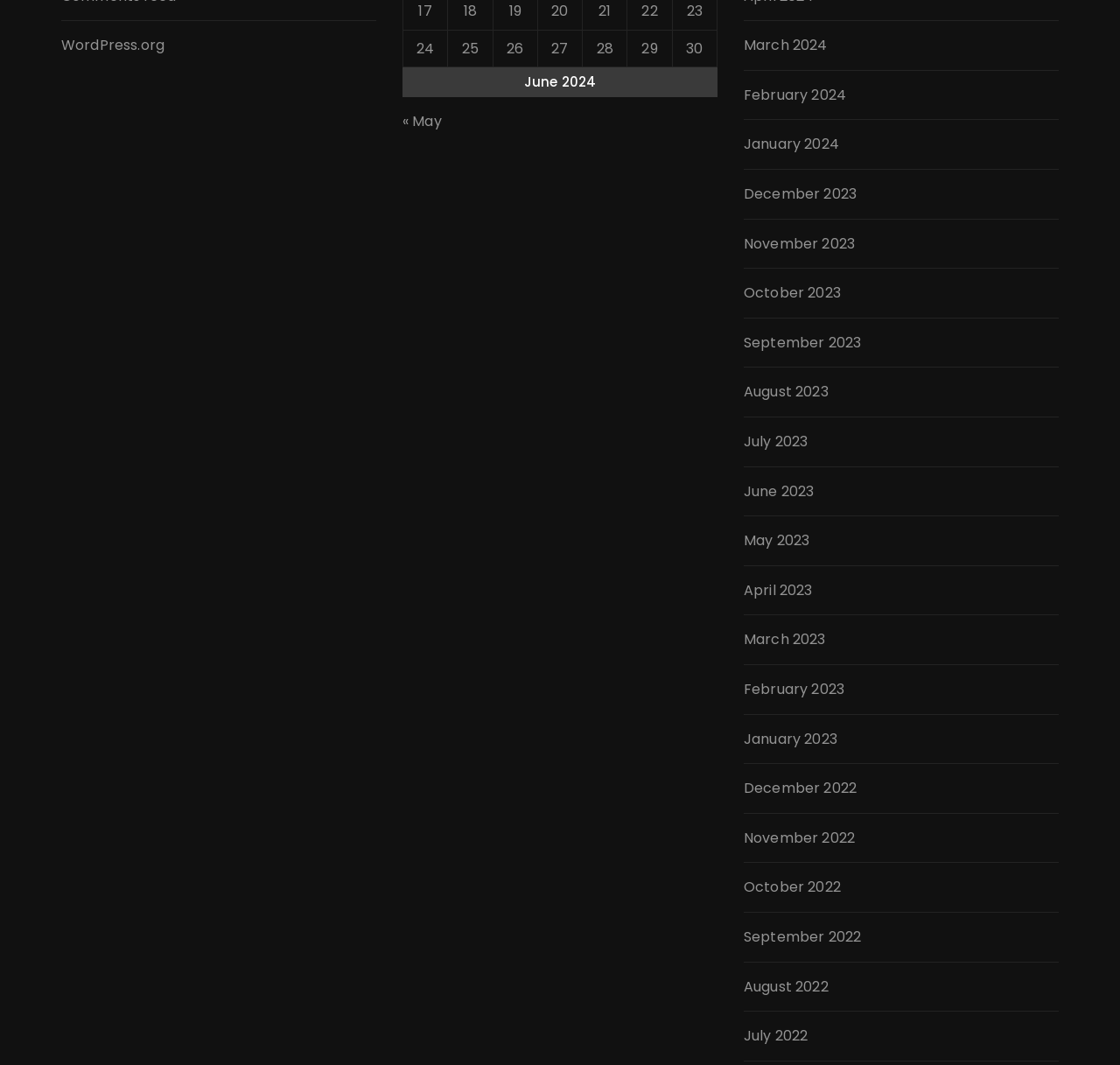Determine the bounding box coordinates of the region I should click to achieve the following instruction: "view previous month". Ensure the bounding box coordinates are four float numbers between 0 and 1, i.e., [left, top, right, bottom].

[0.359, 0.105, 0.394, 0.124]